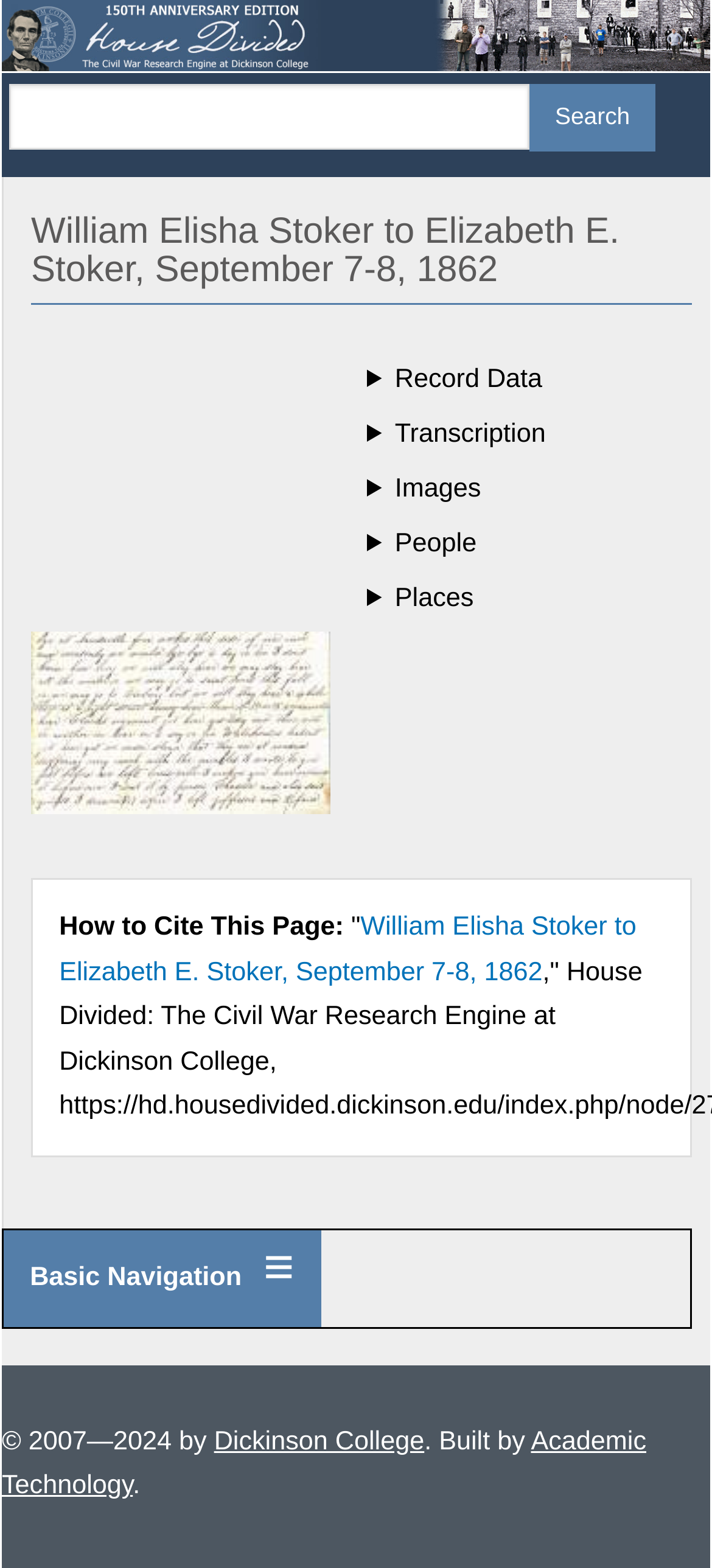Determine the bounding box coordinates for the area you should click to complete the following instruction: "View the transcription details".

[0.044, 0.263, 0.972, 0.298]